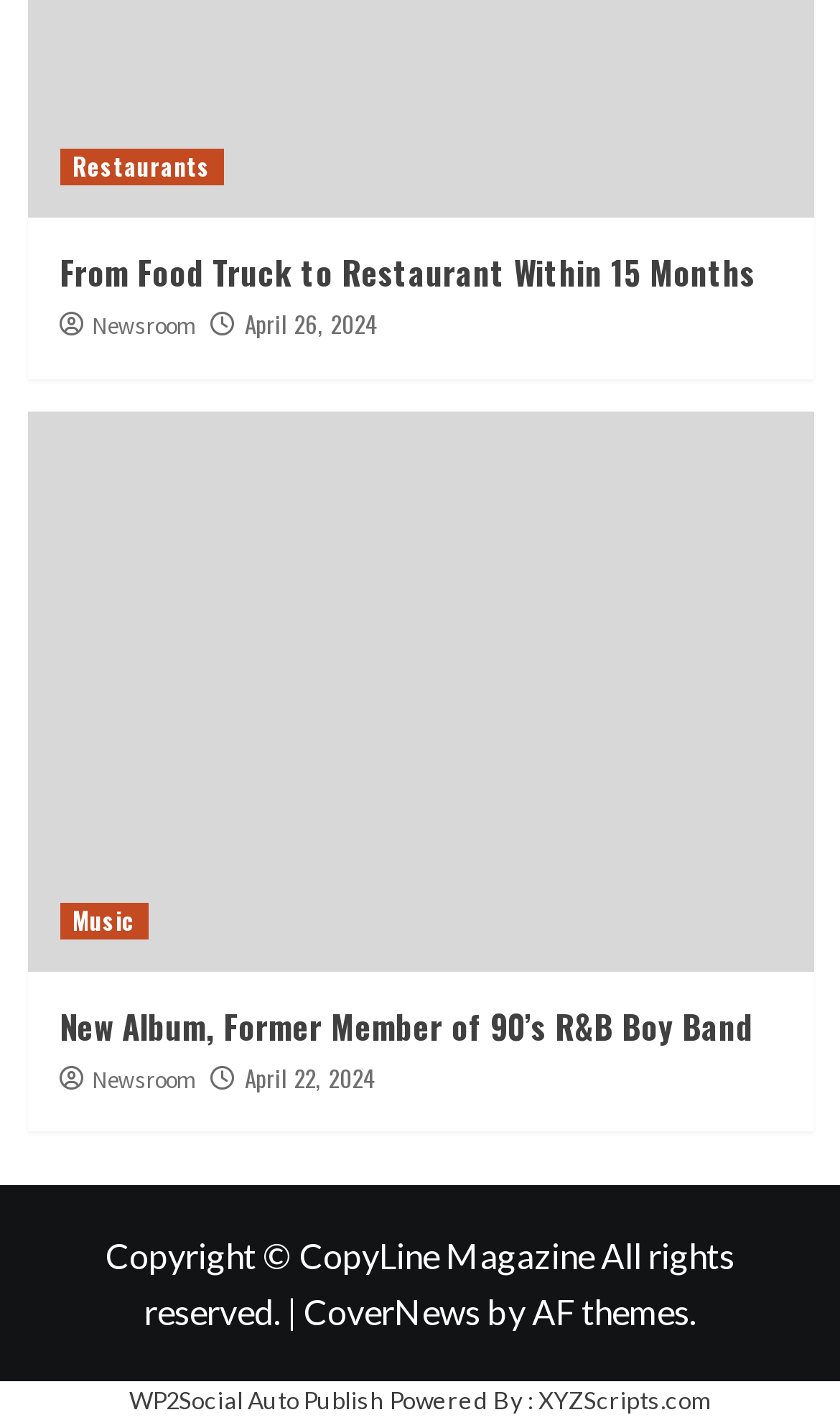Bounding box coordinates are specified in the format (top-left x, top-left y, bottom-right x, bottom-right y). All values are floating point numbers bounded between 0 and 1. Please provide the bounding box coordinate of the region this sentence describes: Newsroom

[0.109, 0.749, 0.232, 0.77]